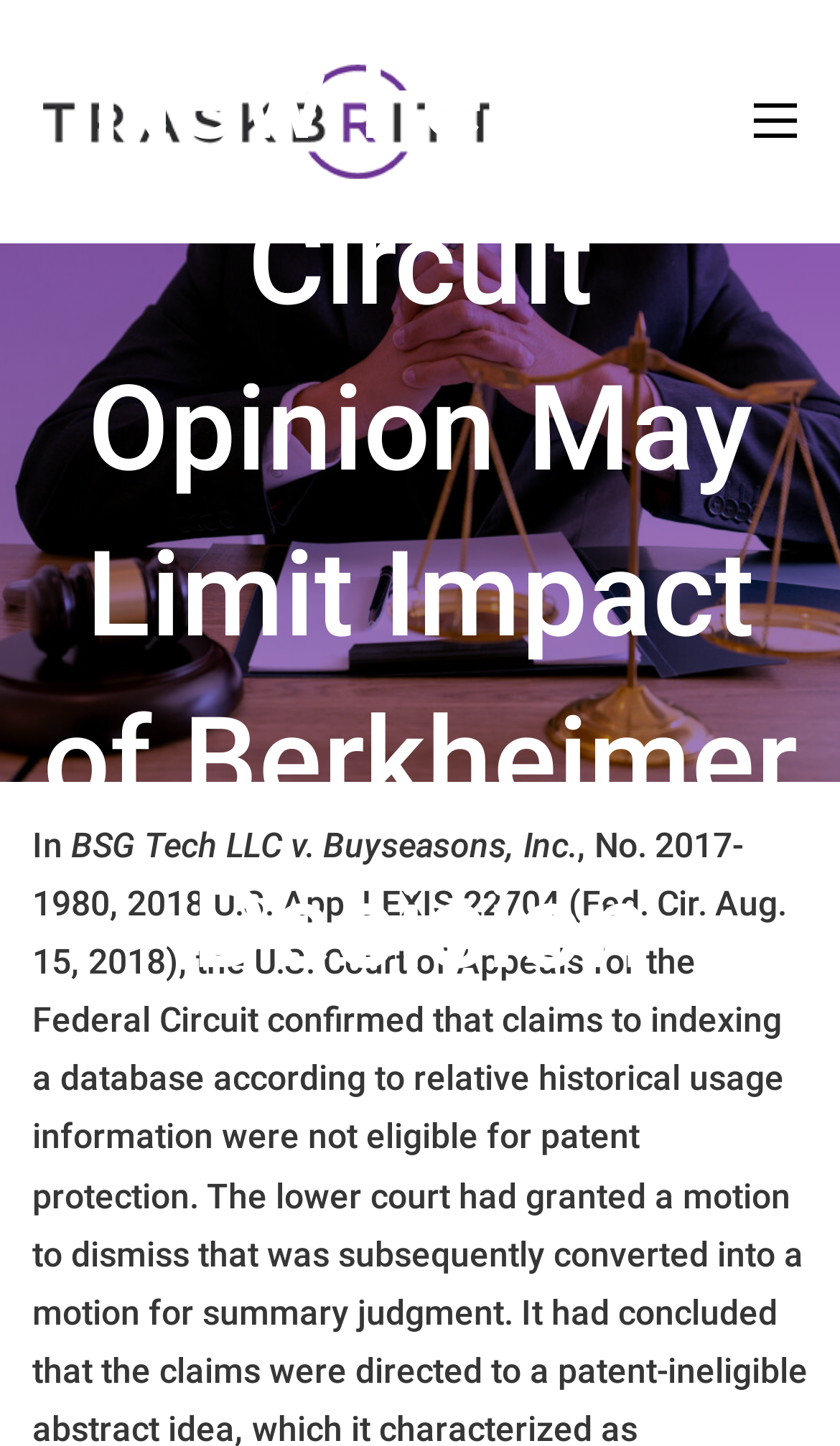Given the description of the UI element: "alt="Traskbritt"", predict the bounding box coordinates in the form of [left, top, right, bottom], with each value being a float between 0 and 1.

[0.051, 0.045, 0.59, 0.123]